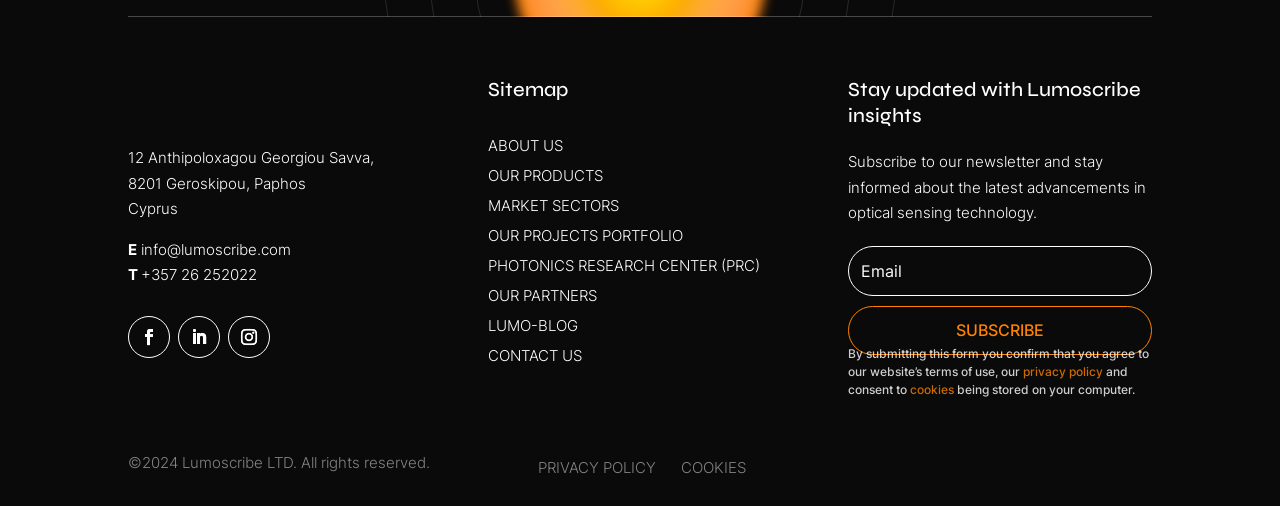Kindly determine the bounding box coordinates for the clickable area to achieve the given instruction: "Check the privacy policy".

[0.417, 0.9, 0.513, 0.95]